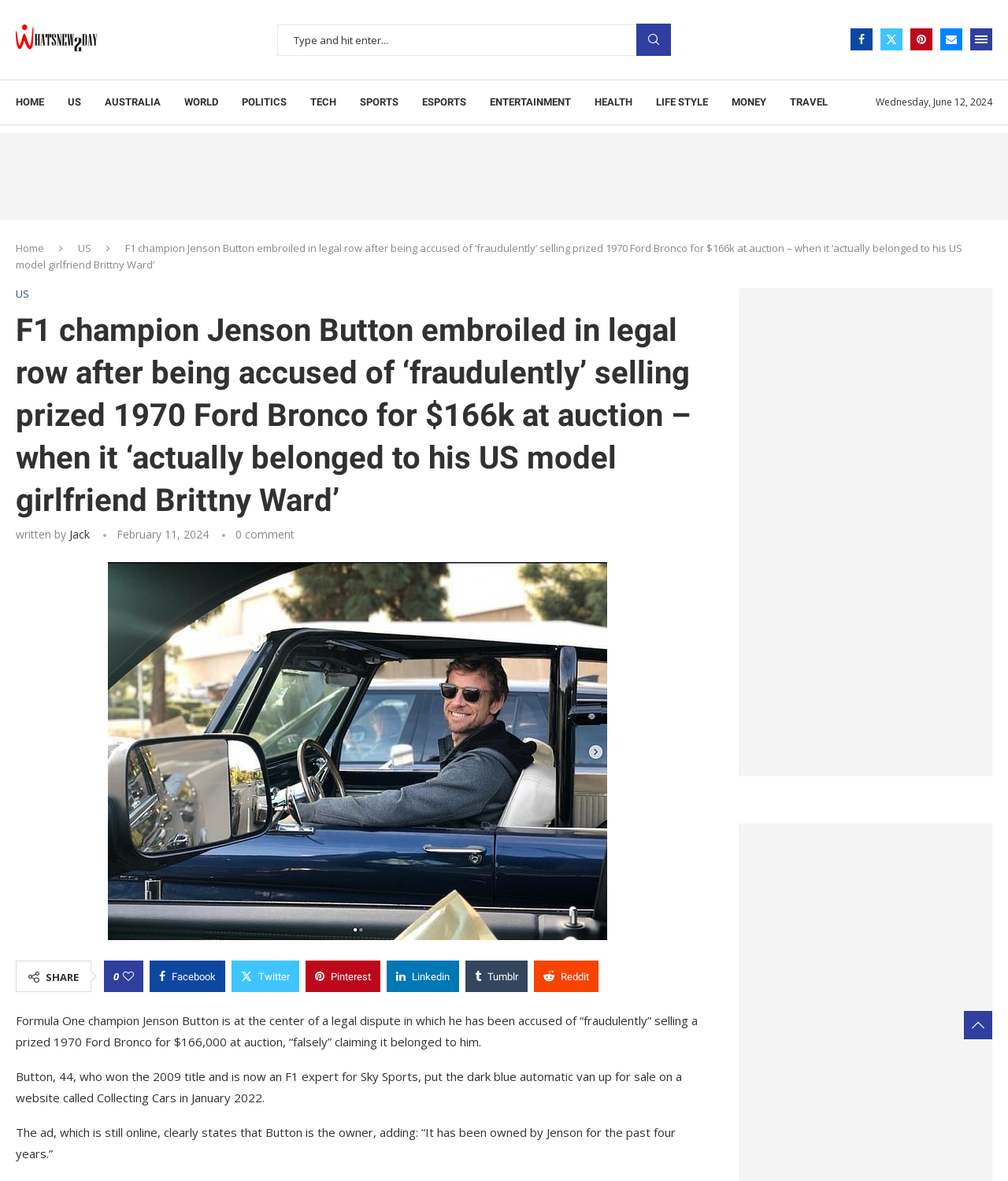Write a detailed summary of the webpage, including text, images, and layout.

This webpage appears to be a news article about Formula One champion Jenson Button being involved in a legal dispute over the sale of a 1970 Ford Bronco. At the top of the page, there is a navigation menu with links to various sections of the website, including "Home", "US", "Australia", and others. Below this, there is a search bar and a series of social media links.

The main content of the page is the news article, which is divided into several sections. The title of the article is "F1 champion Jenson Button embroiled in legal row after being accused of ‘fraudulently’ selling prized 1970 Ford Bronco for $166k at auction – when it ‘actually belonged to his US model girlfriend Brittny Ward’". Below the title, there is a link to the "US" section, a heading with the same title, and a byline indicating that the article was written by "Jack".

The article itself is a lengthy piece of text that describes the legal dispute surrounding the sale of the Ford Bronco. It includes several paragraphs of text, as well as an image of Jenson Button behind the wheel of the Bronco, which was posted on Instagram. The image is accompanied by a caption.

At the bottom of the page, there are several links to share the article on various social media platforms, including Facebook, Twitter, and LinkedIn. There is also a link to "Like this post" and a count of "0 comments" on the article.

In the bottom left corner of the page, there is a complementary section with additional content, although the exact nature of this content is unclear.